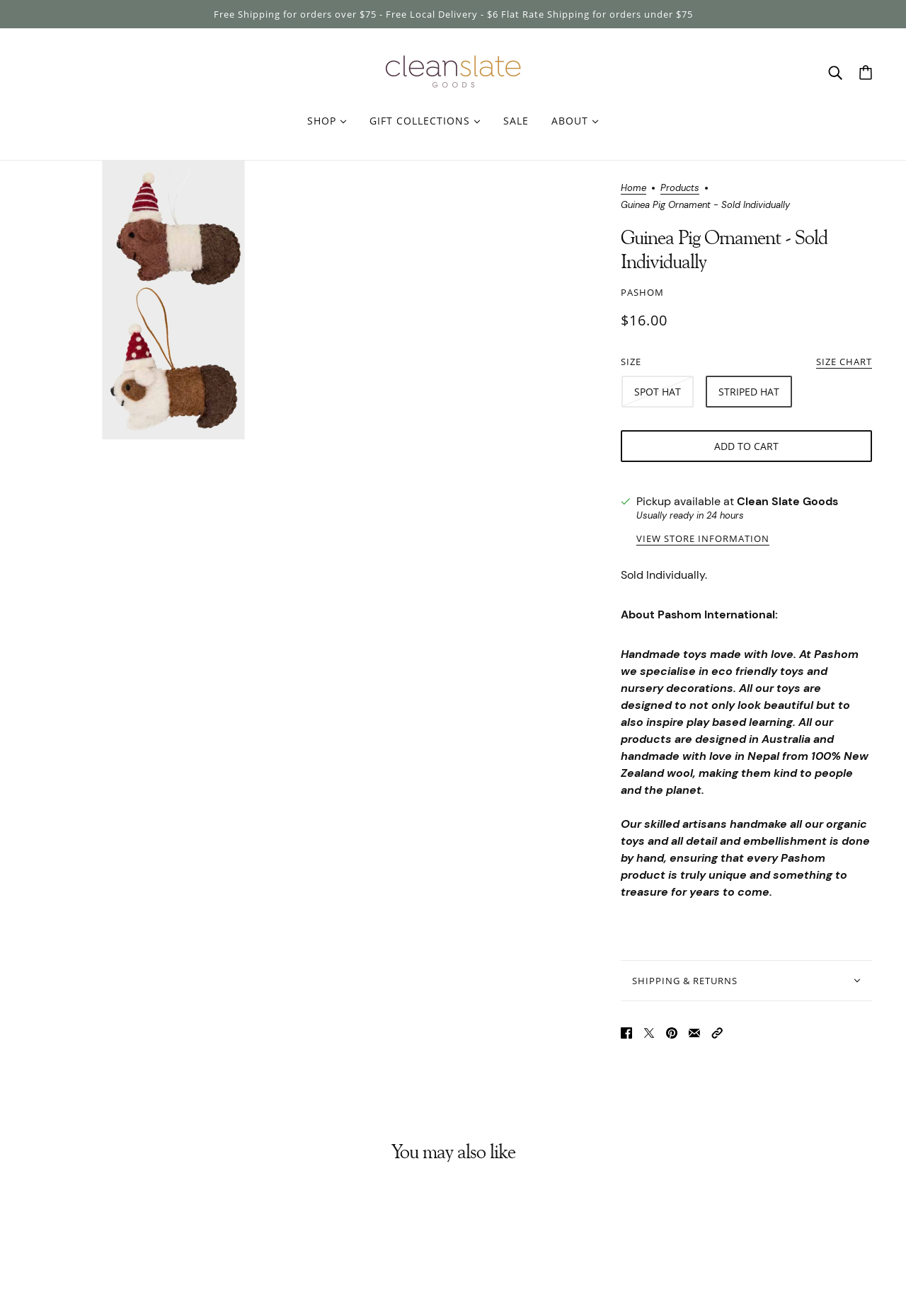Please locate and generate the primary heading on this webpage.

Guinea Pig Ornament - Sold Individually